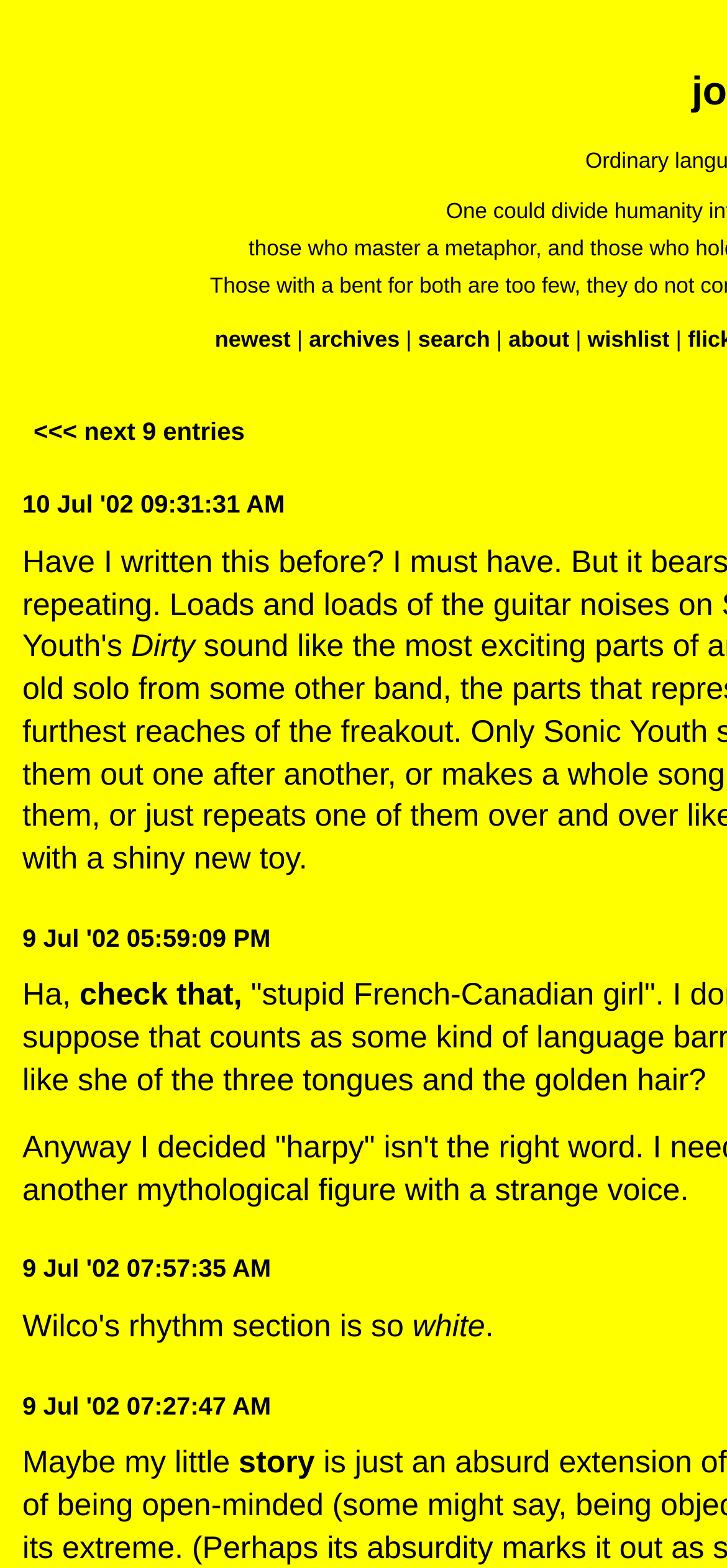What is the word after 'Ha,' in the third entry?
Please provide a single word or phrase as your answer based on the screenshot.

check